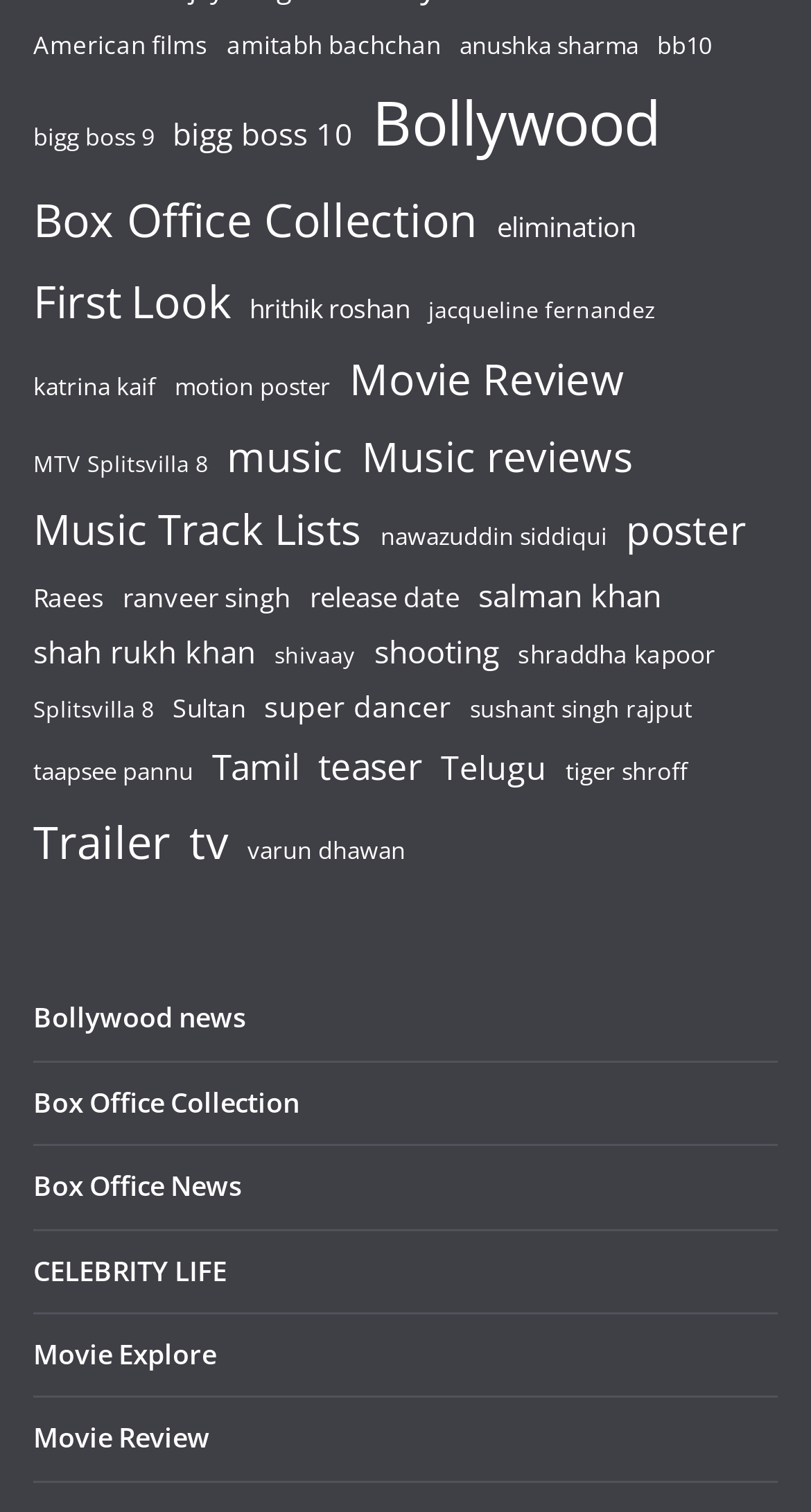Give a one-word or one-phrase response to the question: 
How many Bollywood-related items are there?

2,151